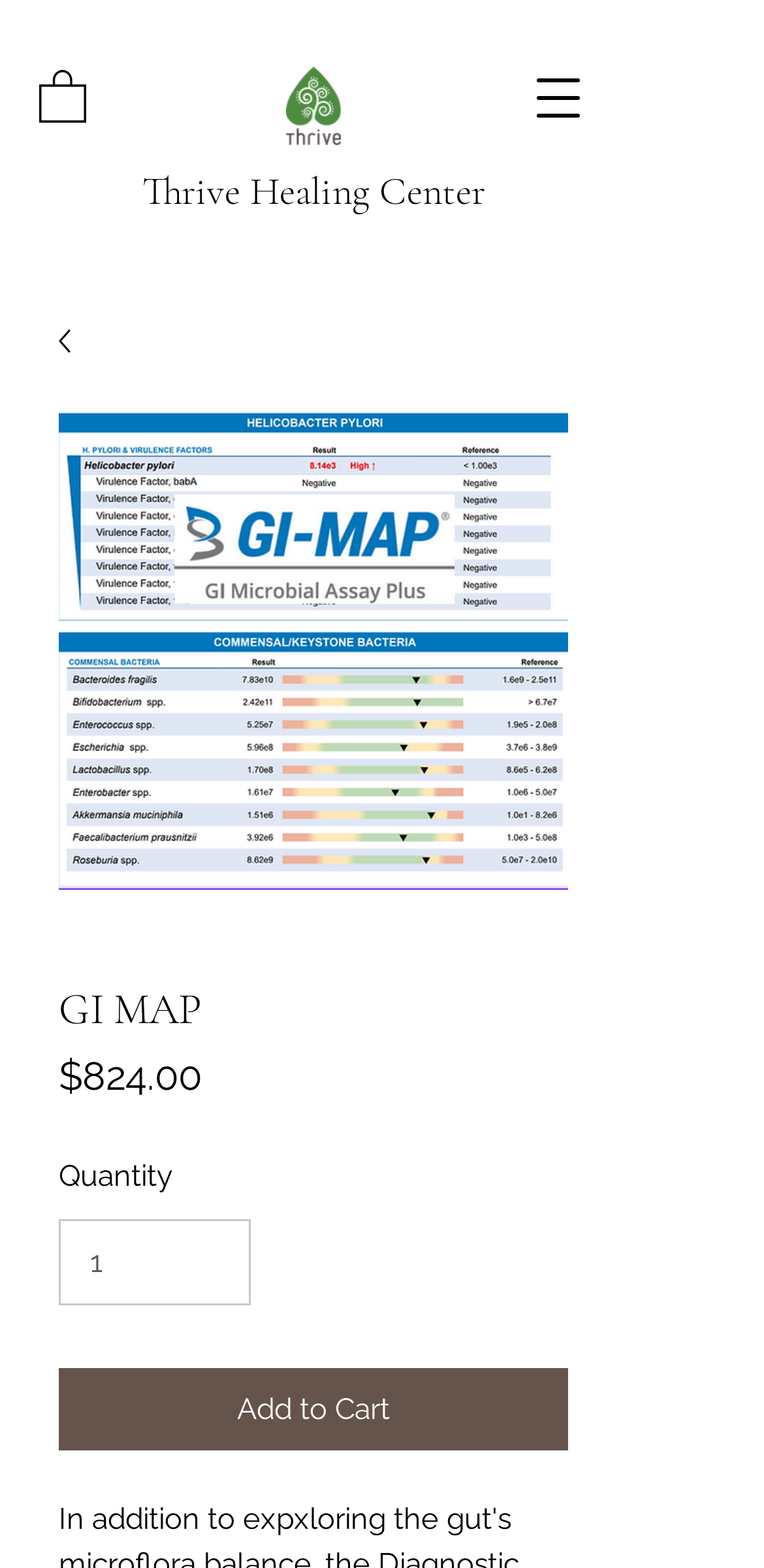What is the price of the GI MAP product?
Provide a well-explained and detailed answer to the question.

I found a StaticText element with the text '$824.00' and a nearby element with the text 'Price', which indicates that the price of the GI MAP product is $824.00.